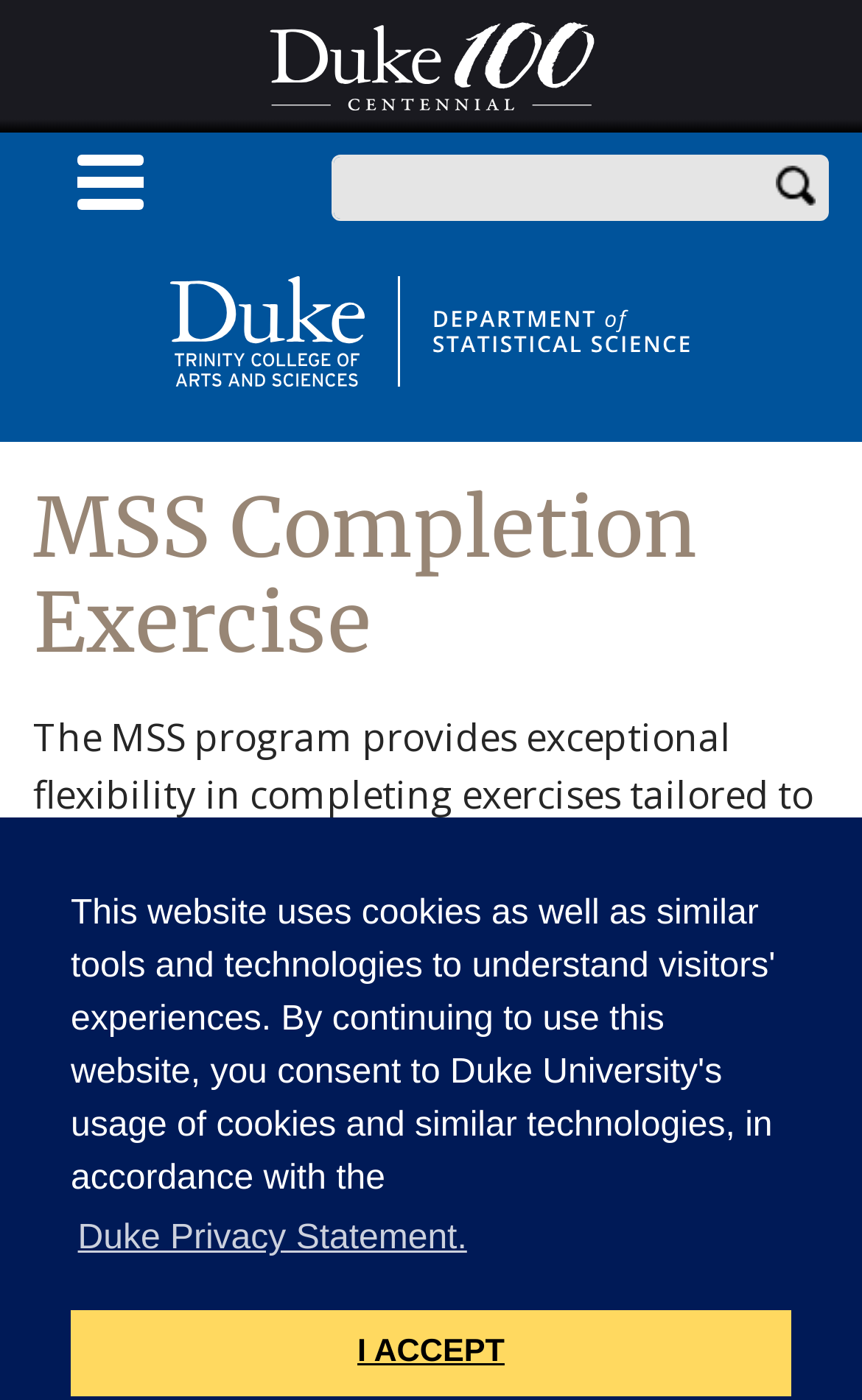Using the format (top-left x, top-left y, bottom-right x, bottom-right y), provide the bounding box coordinates for the described UI element. All values should be floating point numbers between 0 and 1: parent_node: Enter your keywords name="keys"

[0.385, 0.11, 0.897, 0.158]